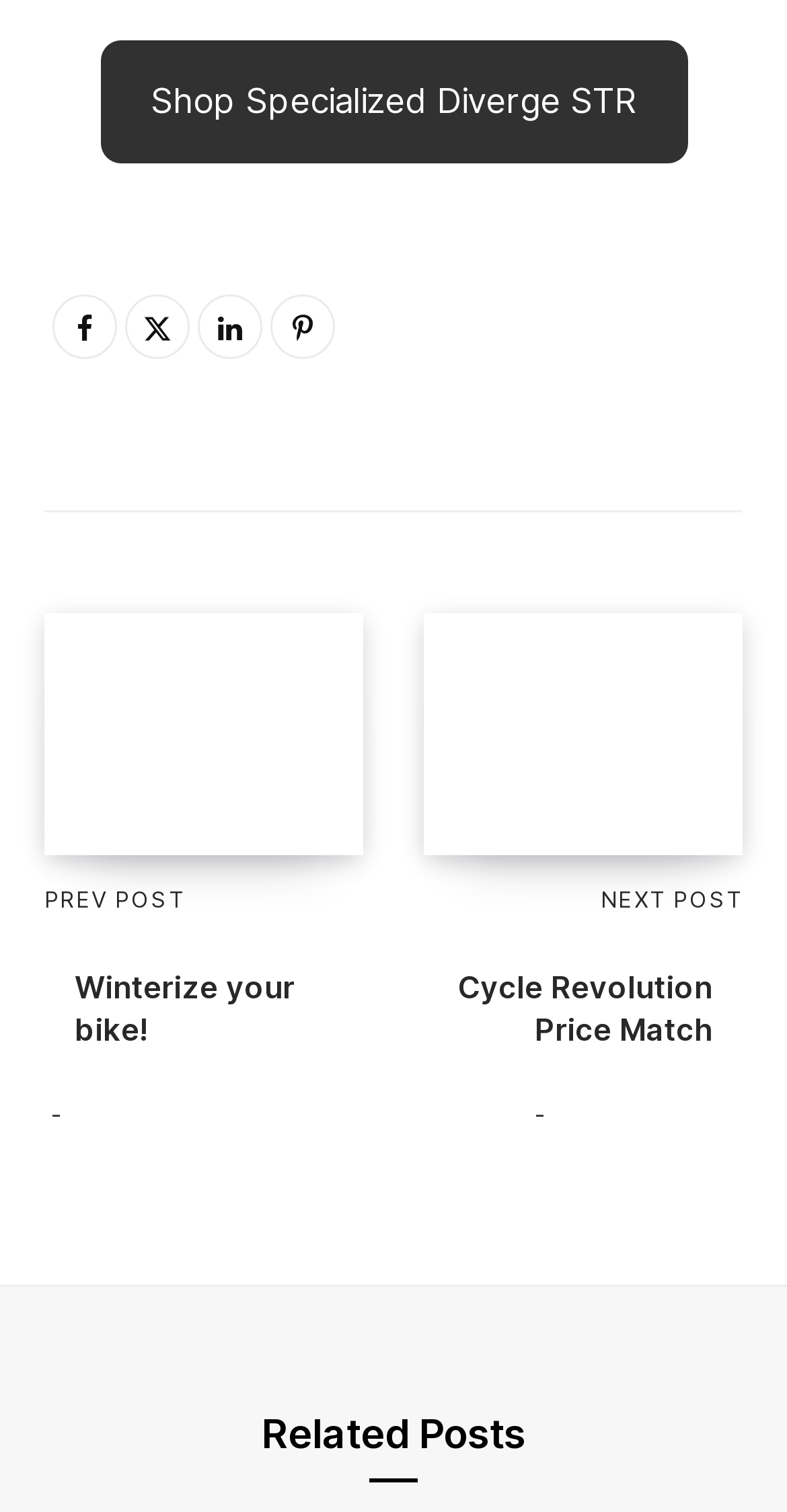Find the bounding box coordinates of the area that needs to be clicked in order to achieve the following instruction: "Click the Winterize your bike! link". The coordinates should be specified as four float numbers between 0 and 1, i.e., [left, top, right, bottom].

[0.095, 0.641, 0.374, 0.694]